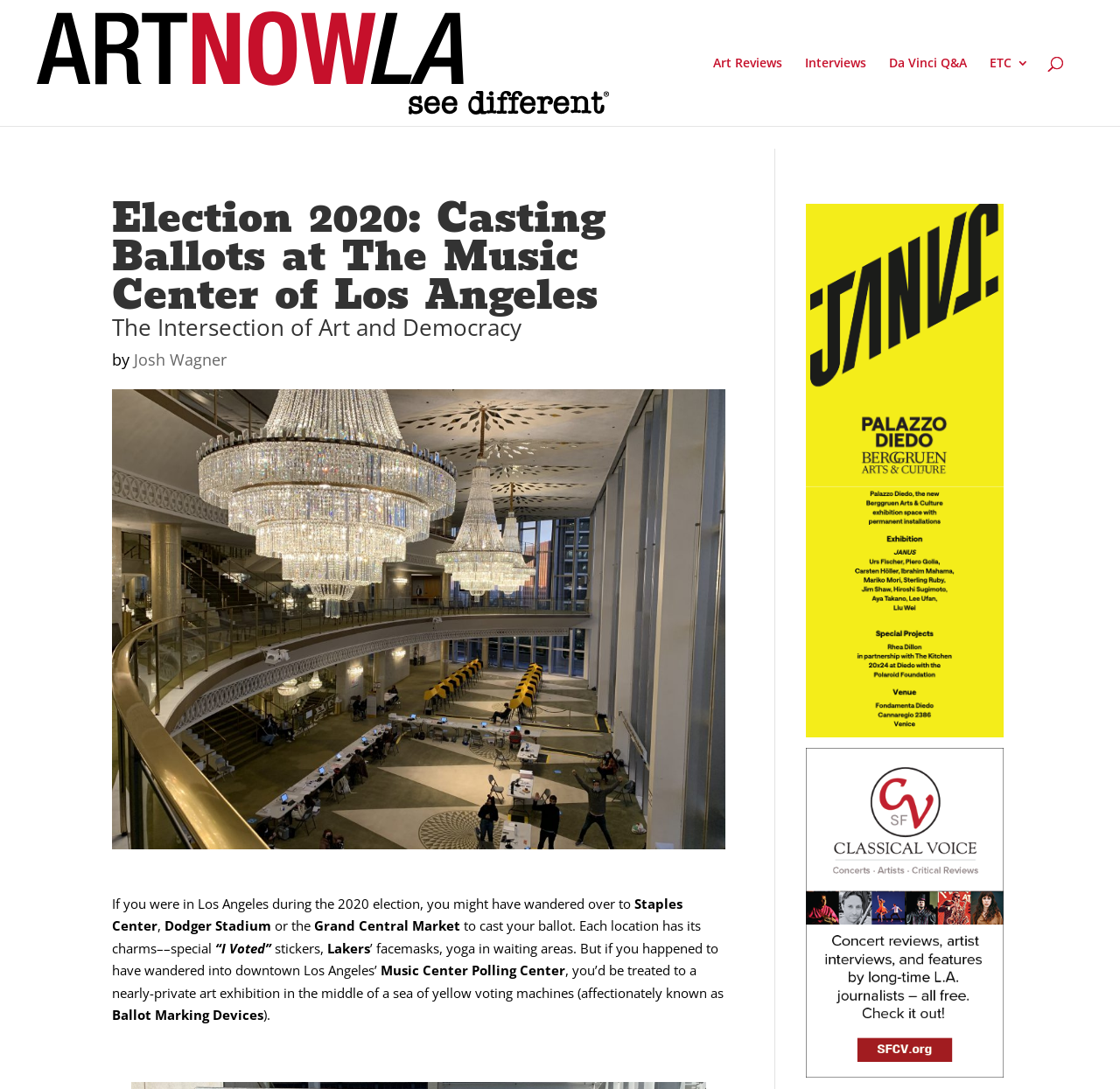Generate a thorough description of the webpage.

The webpage is about an article titled "Election 2020: Casting Ballots at The Music Center of Los Angeles | Art Now LA". At the top, there is a header section with the author's name "Josh Wagner" and a link to "Art Now LA" accompanied by an image. Below this, there are several links to other sections of the website, including "Art Reviews", "Interviews", "Da Vinci Q&A", and "ETC 3".

The main content of the article is divided into two sections. The first section has a heading that reads "Election 2020: Casting Ballots at The Music Center of Los Angeles The Intersection of Art and Democracy". Below this, there is a paragraph of text that describes the experience of casting ballots at various locations in Los Angeles, including the Staples Center, Dodger Stadium, and the Grand Central Market.

The second section of the article continues the description of the voting experience, specifically at the Music Center Polling Center. The text describes the unique atmosphere of the polling center, which featured an art exhibition amidst the voting machines. There are also several mentions of "I Voted" stickers, Lakers facemasks, and yoga in the waiting areas.

At the bottom of the page, there are two links with accompanying images, although the images do not have descriptive text.